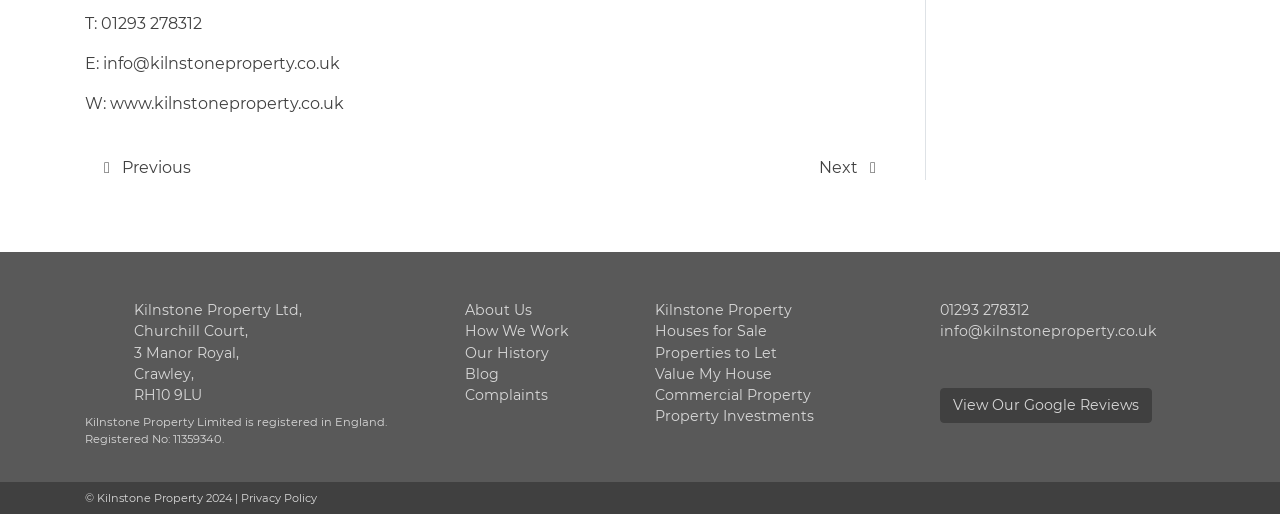Please identify the bounding box coordinates of the clickable region that I should interact with to perform the following instruction: "Read about the company history". The coordinates should be expressed as four float numbers between 0 and 1, i.e., [left, top, right, bottom].

[0.363, 0.668, 0.429, 0.703]